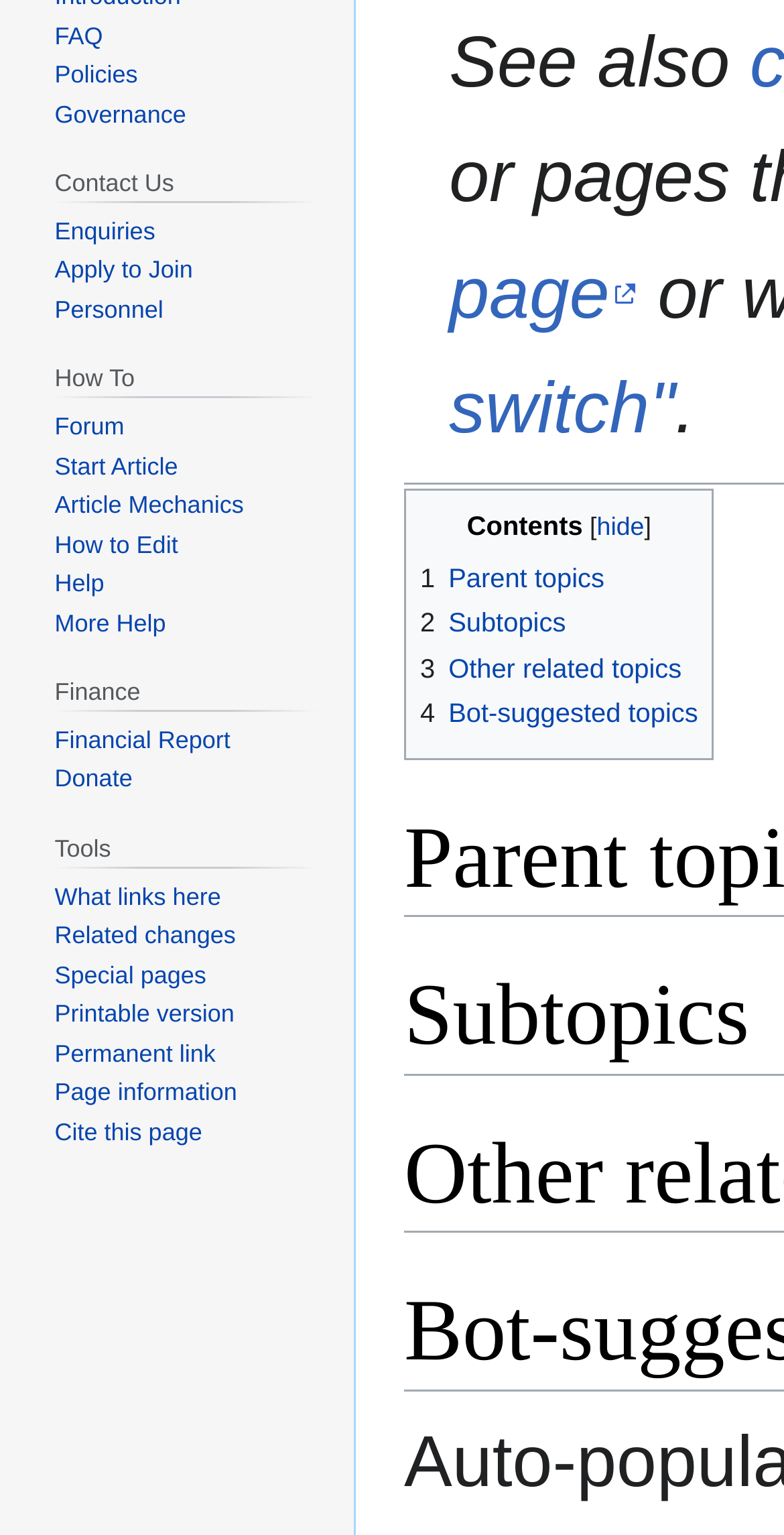Provide the bounding box coordinates of the UI element this sentence describes: "Help".

[0.07, 0.371, 0.133, 0.389]